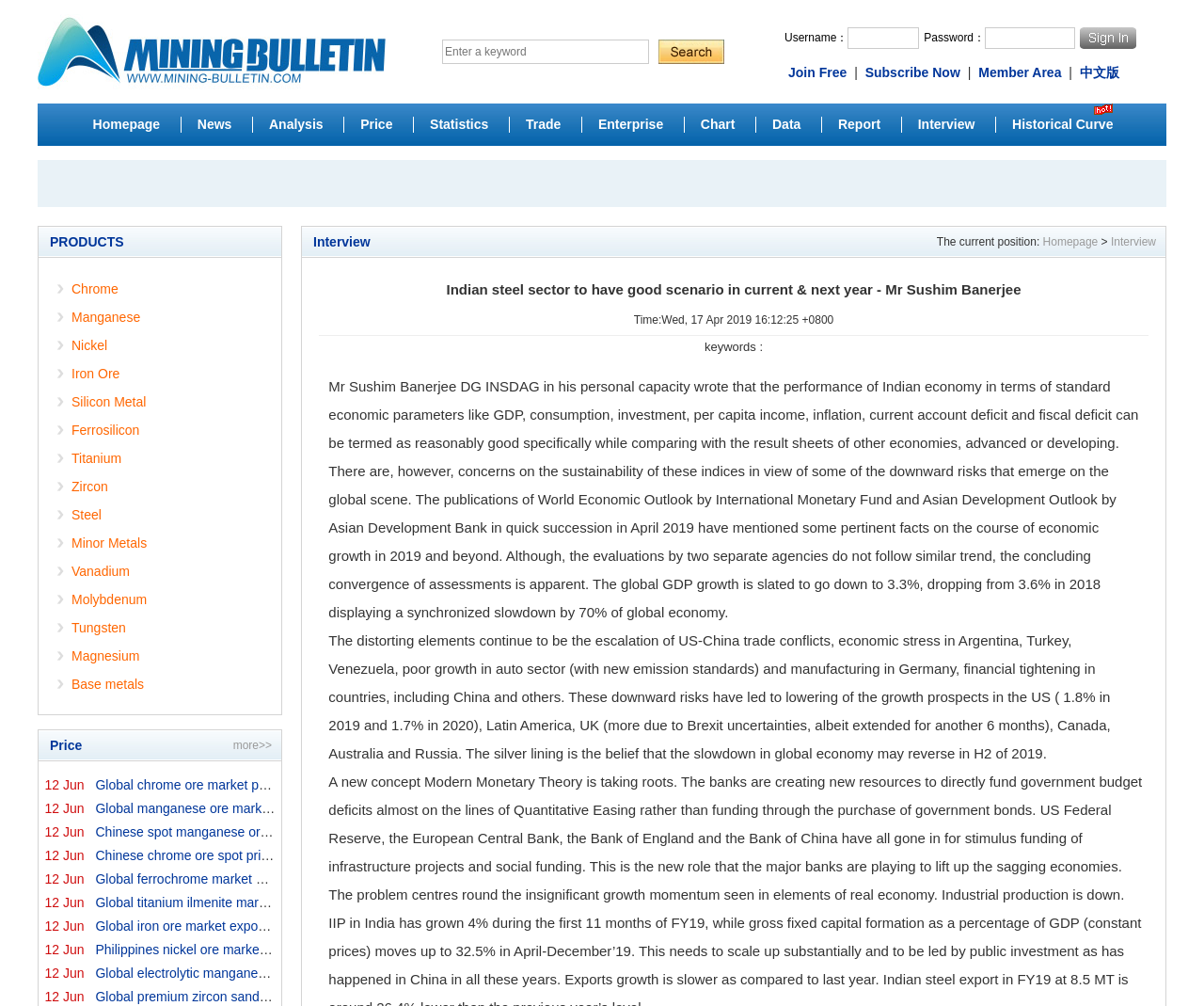Answer the question with a brief word or phrase:
Who is the author of the interview?

Mr Sushim Banerjee